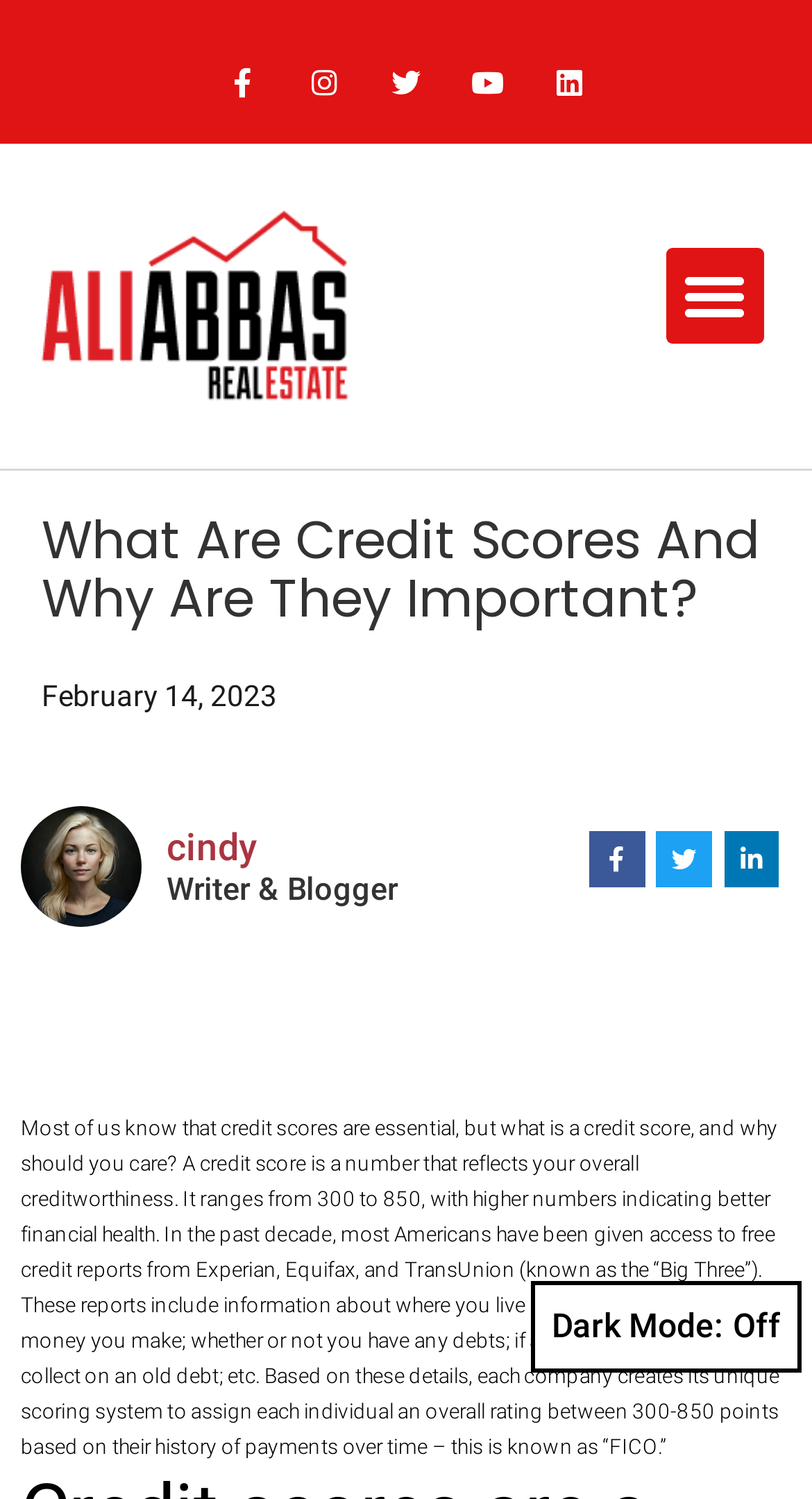Respond with a single word or phrase for the following question: 
What is the author of the article?

Cindy